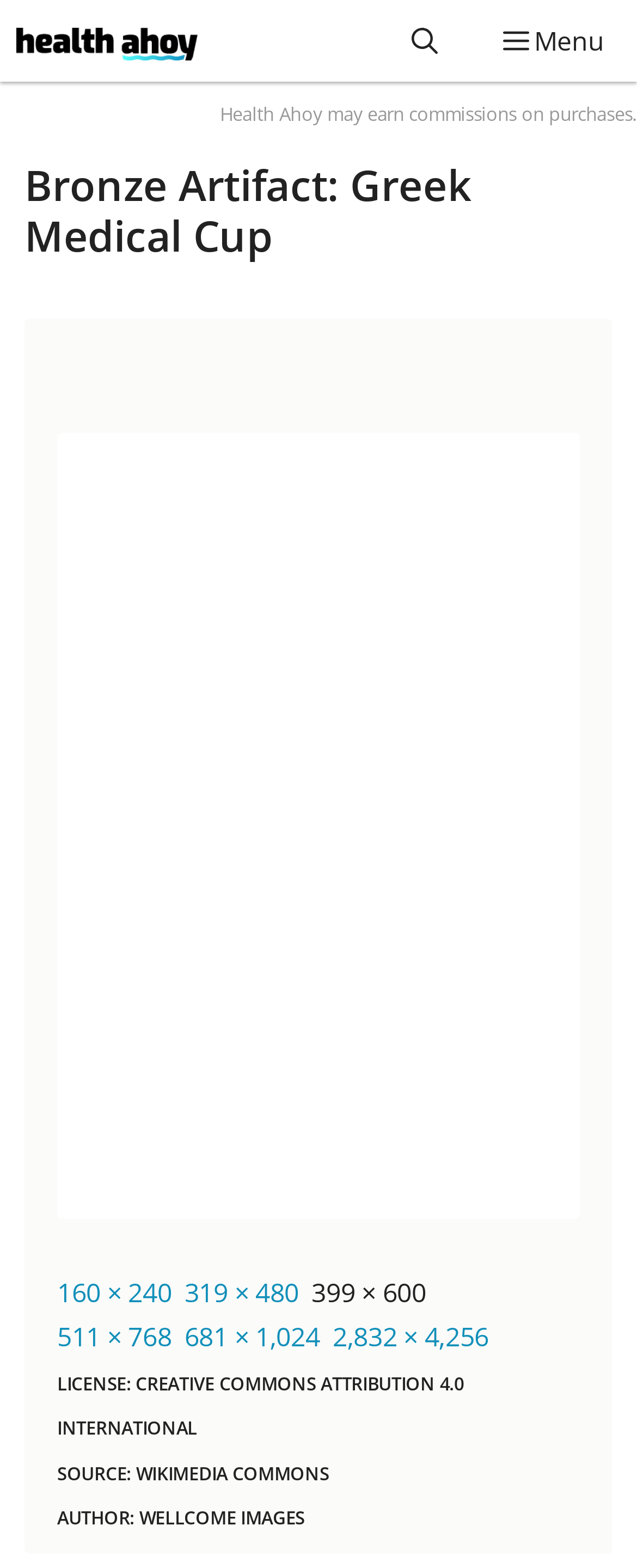Reply to the question below using a single word or brief phrase:
What is the license of the image?

Creative Commons Attribution 4.0 International